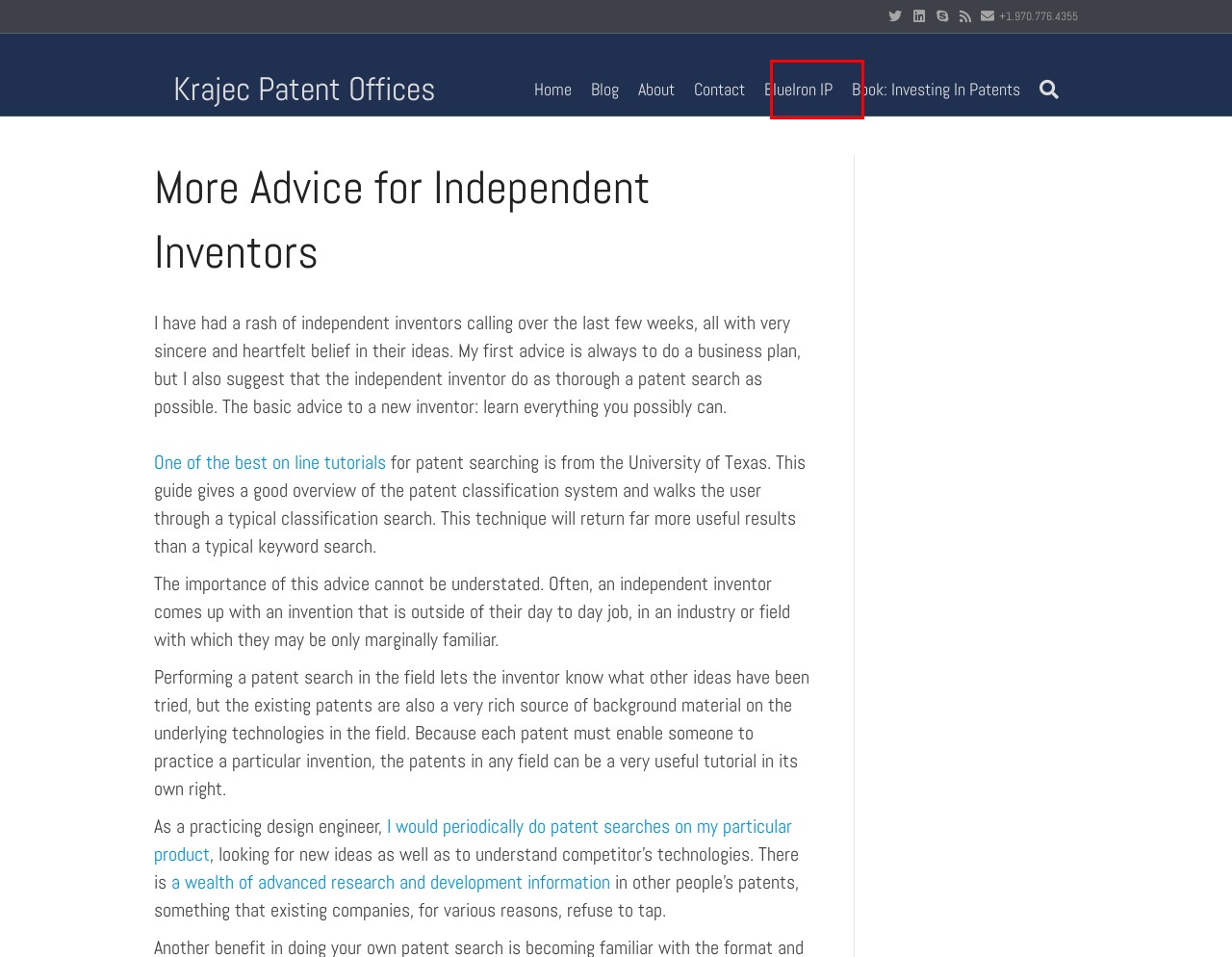Look at the screenshot of a webpage where a red bounding box surrounds a UI element. Your task is to select the best-matching webpage description for the new webpage after you click the element within the bounding box. The available options are:
A. Krajec Patent Offices | Russ Krajec
B. About - Krajec Patent Offices
C. Contact - Krajec Patent Offices
D. Patents in Business Archives - Krajec Patent Offices
E. Business Theory for Patents Archives - Krajec Patent Offices
F. Subscribe to Our Blog - BlueIron IP
G. The Process of Invention Archives - Krajec Patent Offices
H. Patent Financing | Investing in Patents | IP Insurance | Patent Portfolios

H